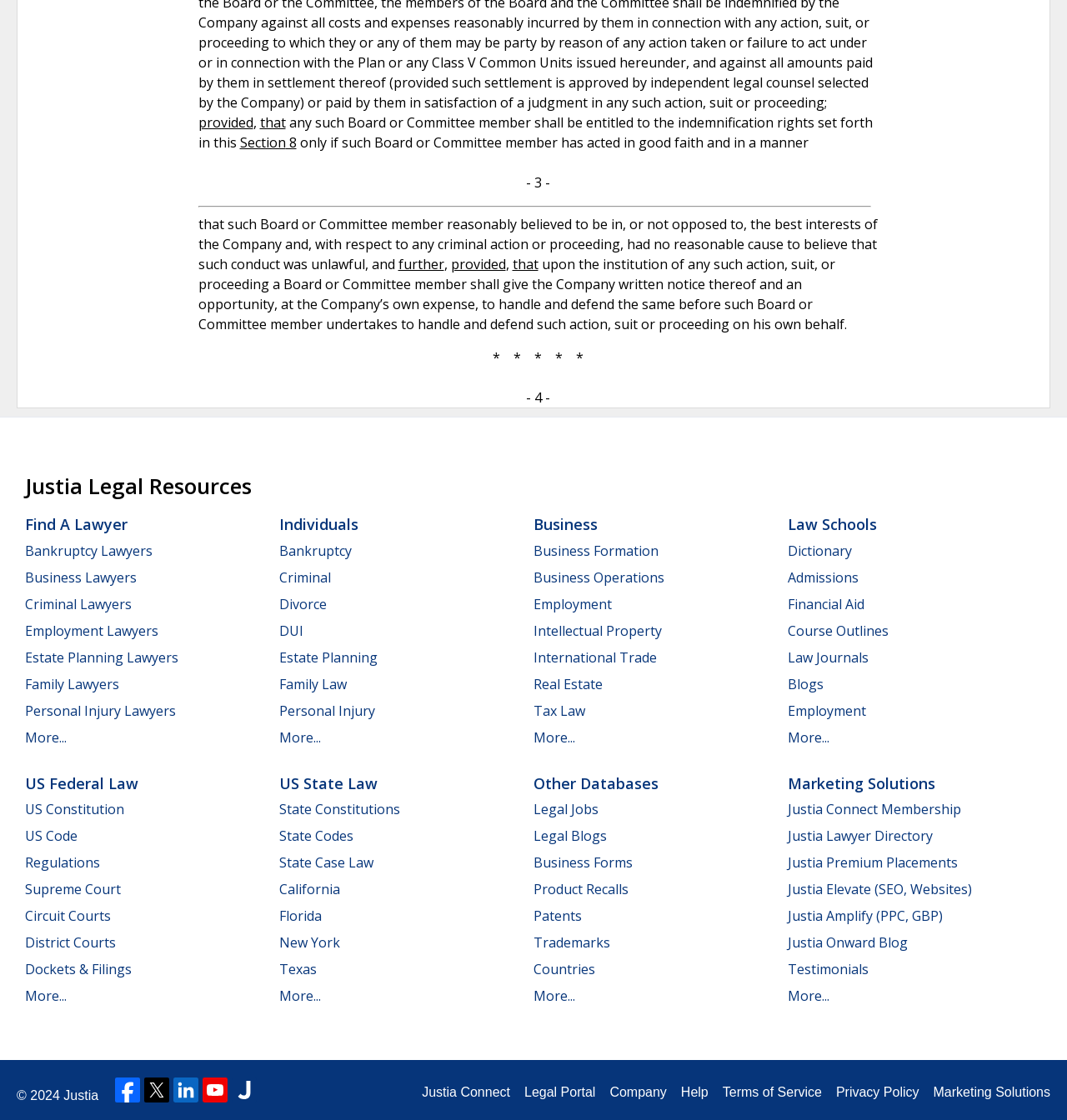Answer the question using only one word or a concise phrase: What types of legal information are available on this webpage?

US Federal and State Law